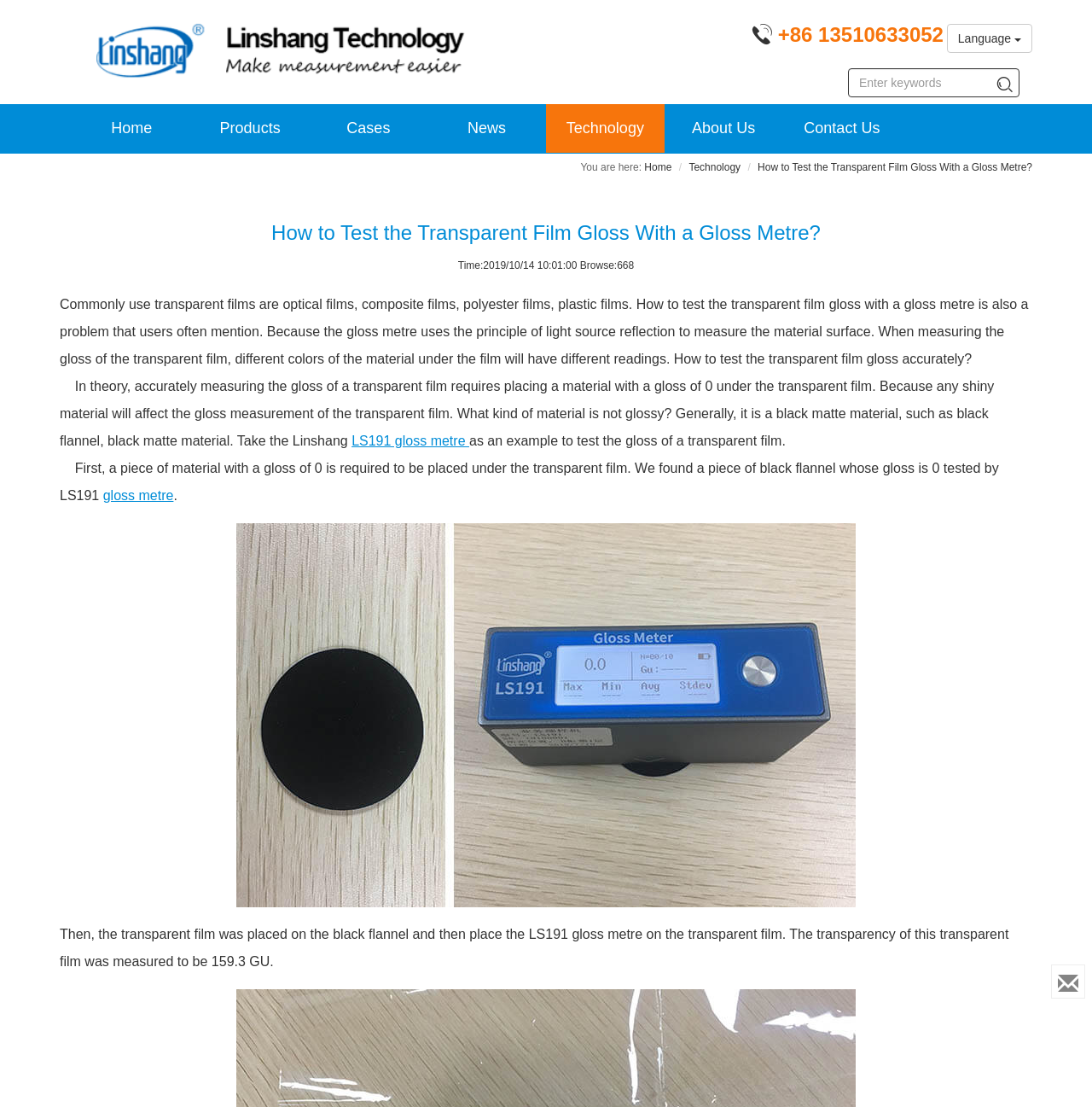Locate the bounding box coordinates of the segment that needs to be clicked to meet this instruction: "Click the 'CONTACT' link".

None